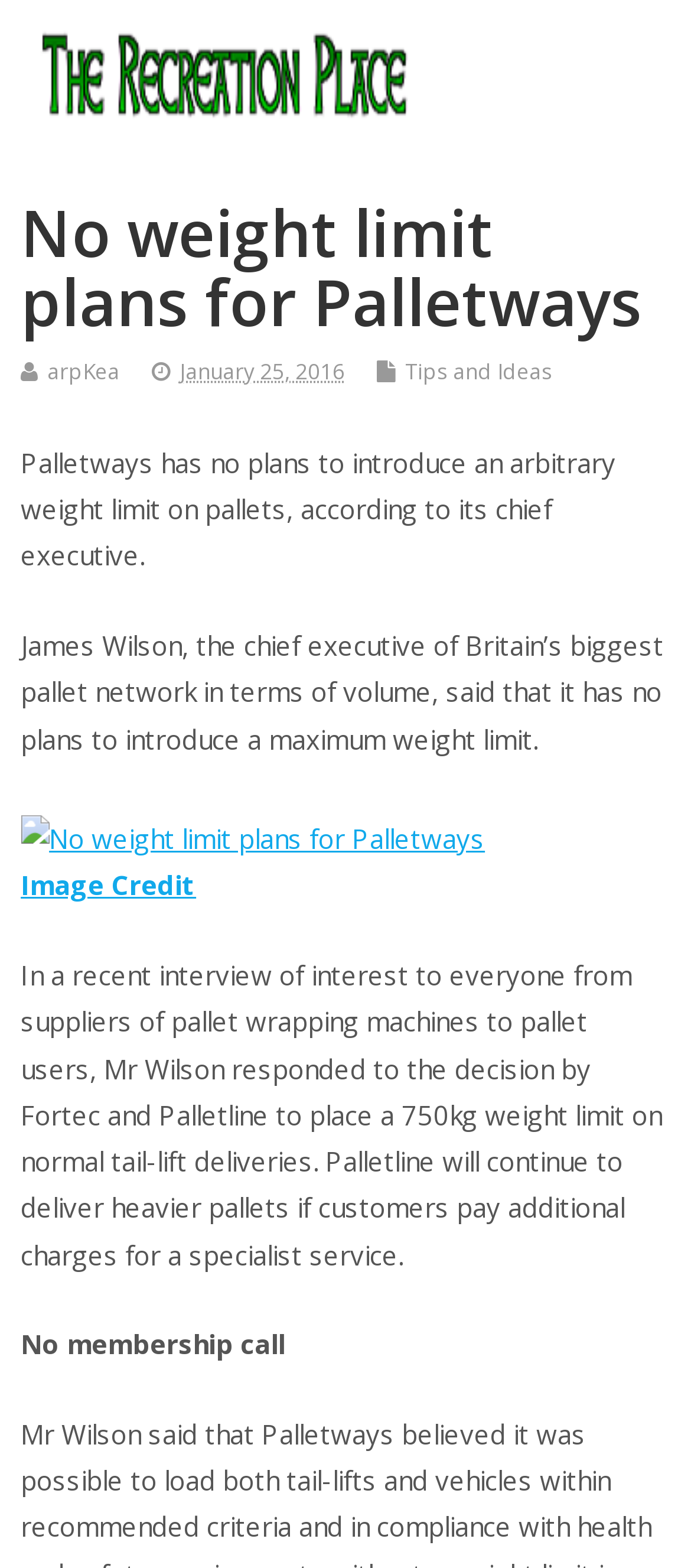Based on the description "Image Credit", find the bounding box of the specified UI element.

[0.03, 0.553, 0.284, 0.576]